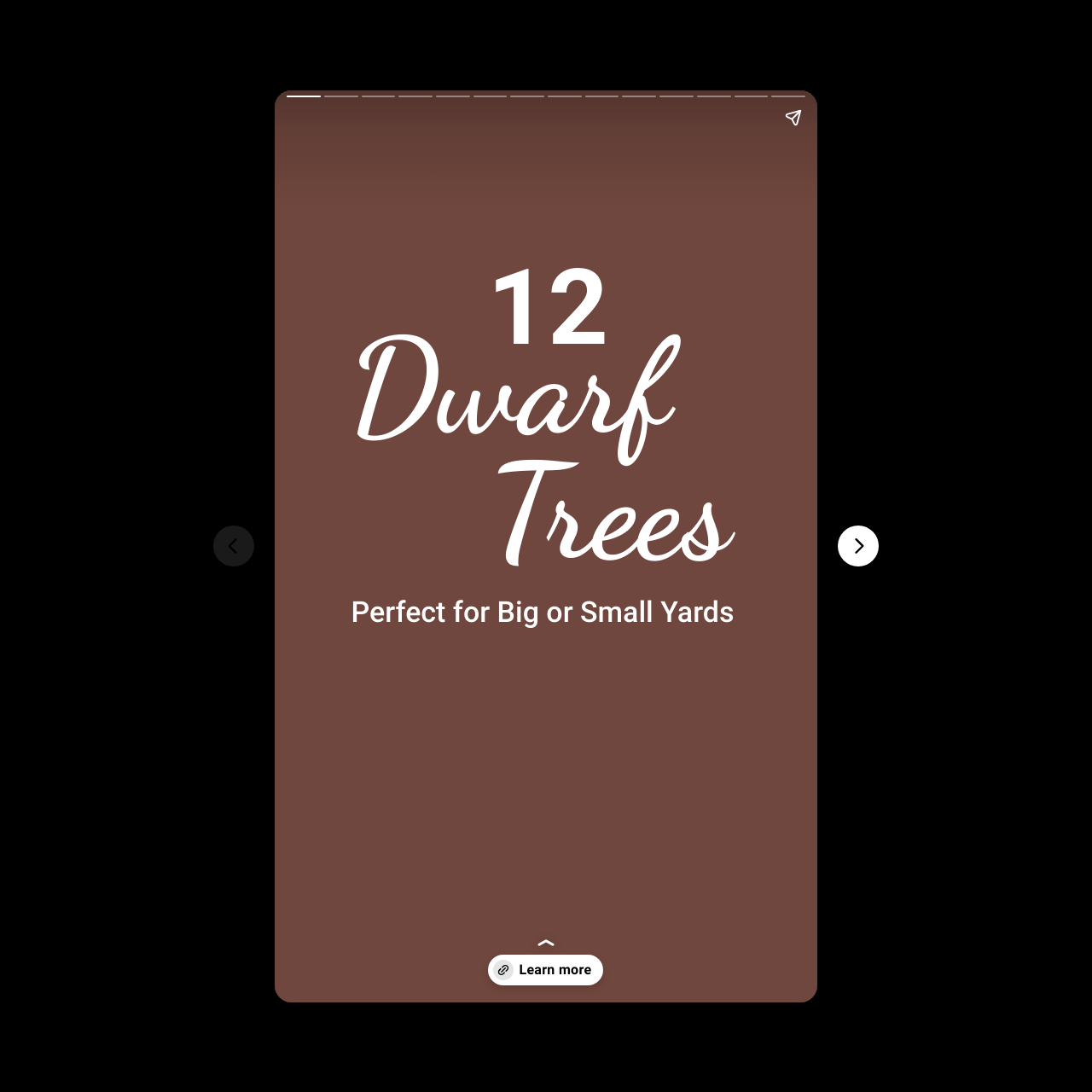Respond concisely with one word or phrase to the following query:
What is the position of the 'Learn more' button?

Below the main text